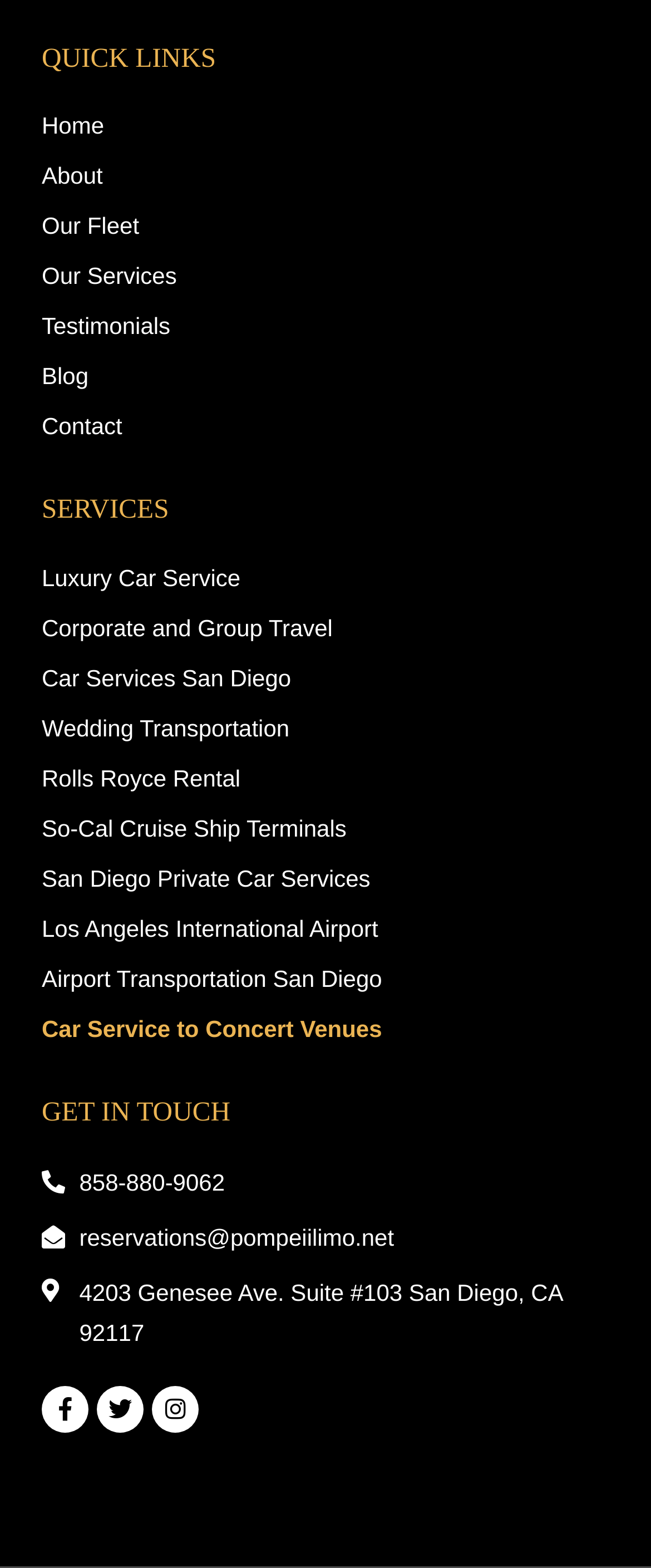Please find the bounding box coordinates of the element that needs to be clicked to perform the following instruction: "Check Photo of the Month – February 2017 | Wild". The bounding box coordinates should be four float numbers between 0 and 1, represented as [left, top, right, bottom].

None